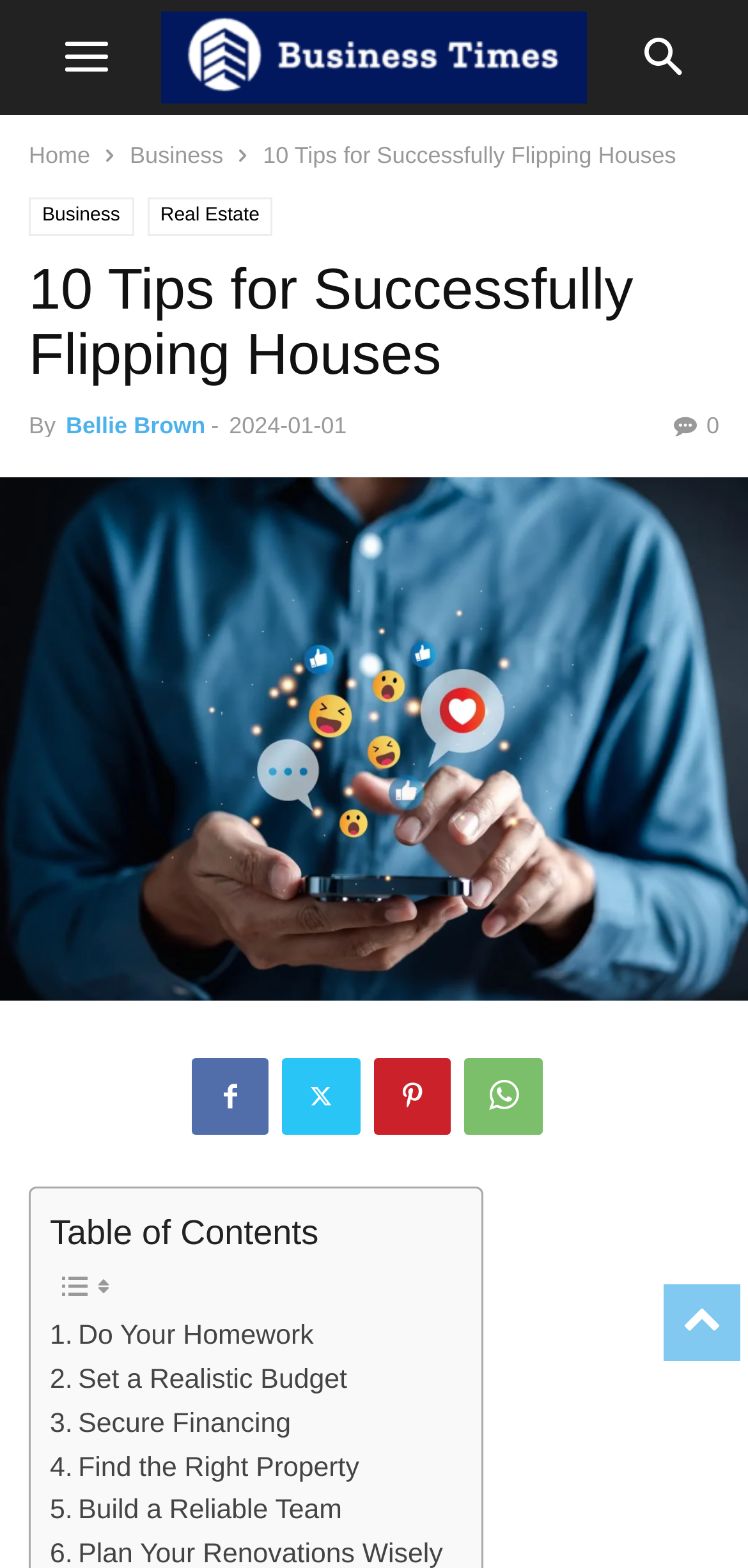What is the purpose of the links at the bottom of the page?
Using the information from the image, provide a comprehensive answer to the question.

I determined the purpose of the links by looking at the text 'Table of Contents' above the links, which suggests that they are links to different sections of the article.